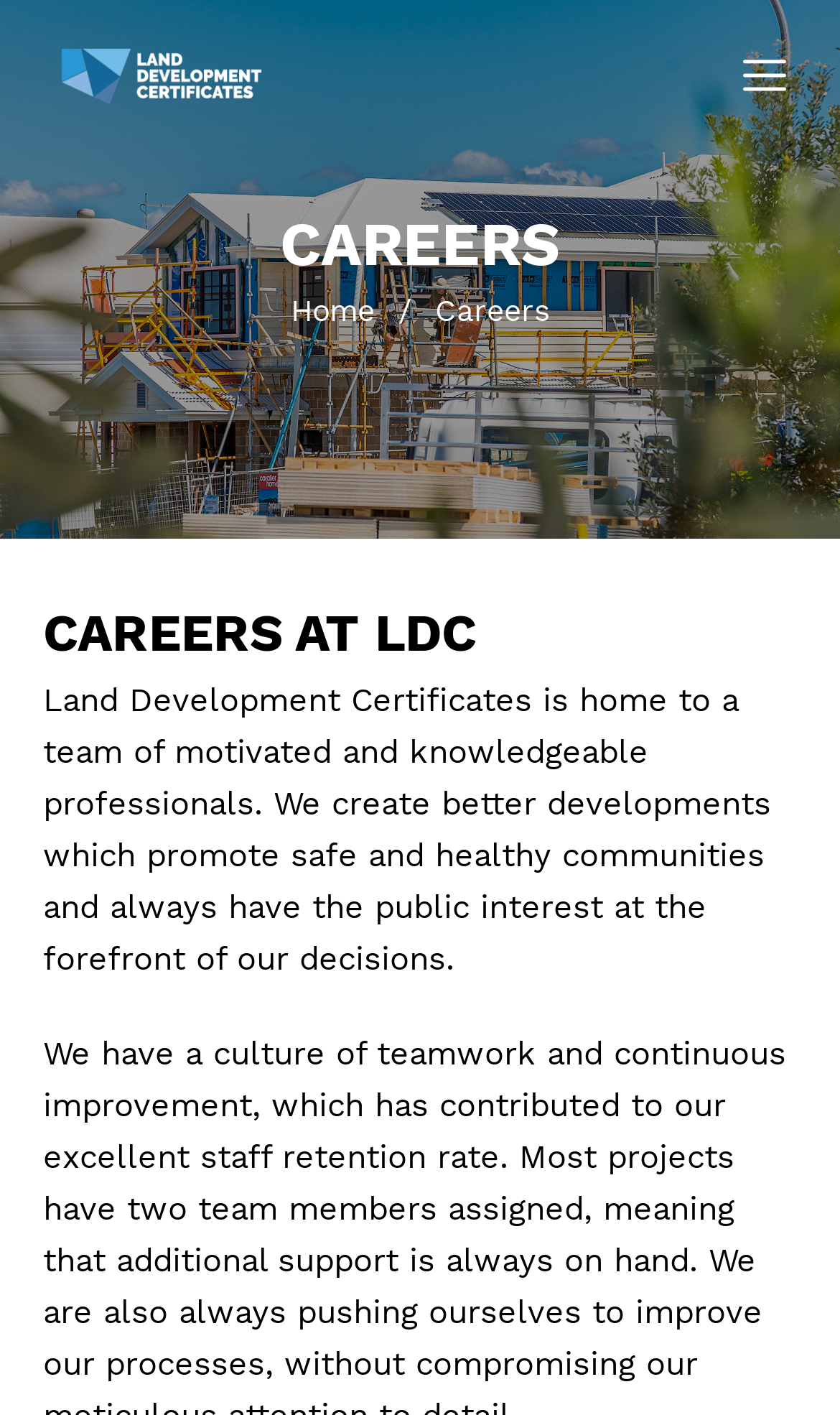Explain the webpage in detail, including its primary components.

The webpage is about careers at Land Development Certificates, a company that creates safe and healthy communities. At the top left of the page, there is a logo, which is an image linked to another webpage. Below the logo, there is a heading that reads "CAREERS" in a prominent font. 

To the right of the "CAREERS" heading, there is a navigation menu with a "Home" link and a "Careers" tab, separated by a slash. 

Further down the page, there is a larger heading that reads "CAREERS AT LDC" spanning almost the entire width of the page. Below this heading, there is a paragraph of text that describes the company's mission and values, stating that they are a team of motivated professionals who prioritize the public interest in their decisions.